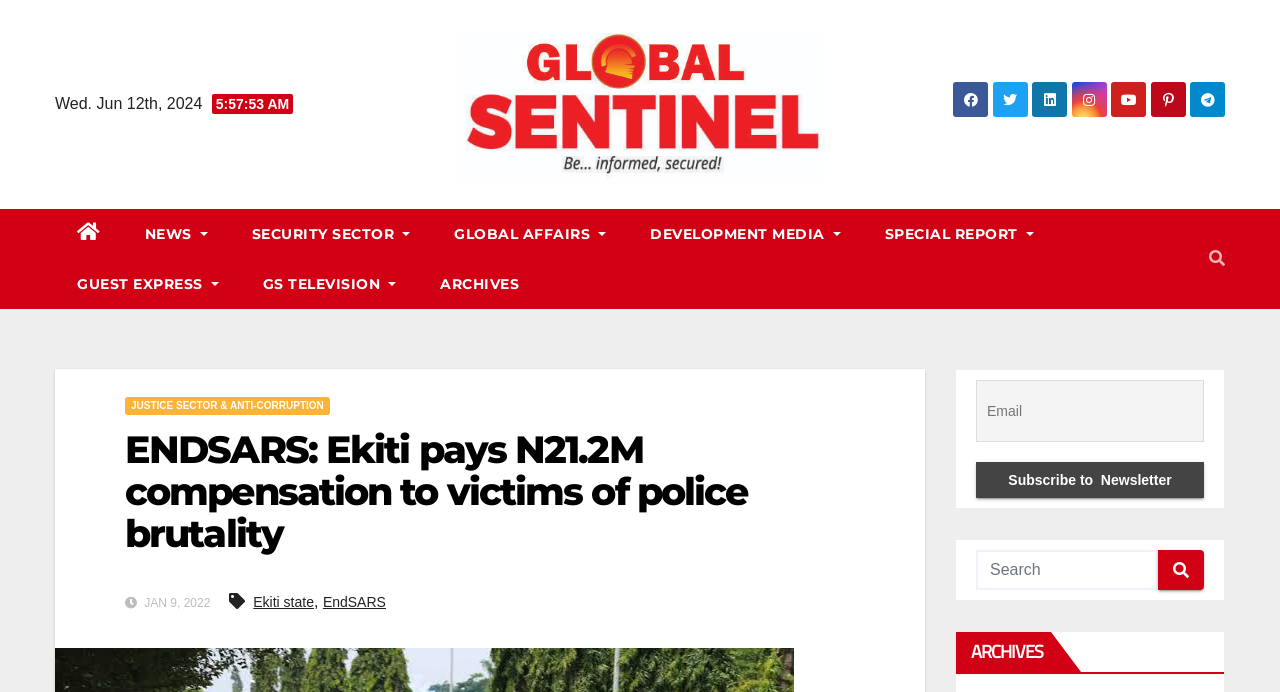Determine the bounding box coordinates of the UI element that matches the following description: "NEWS". The coordinates should be four float numbers between 0 and 1 in the format [left, top, right, bottom].

[0.096, 0.303, 0.179, 0.375]